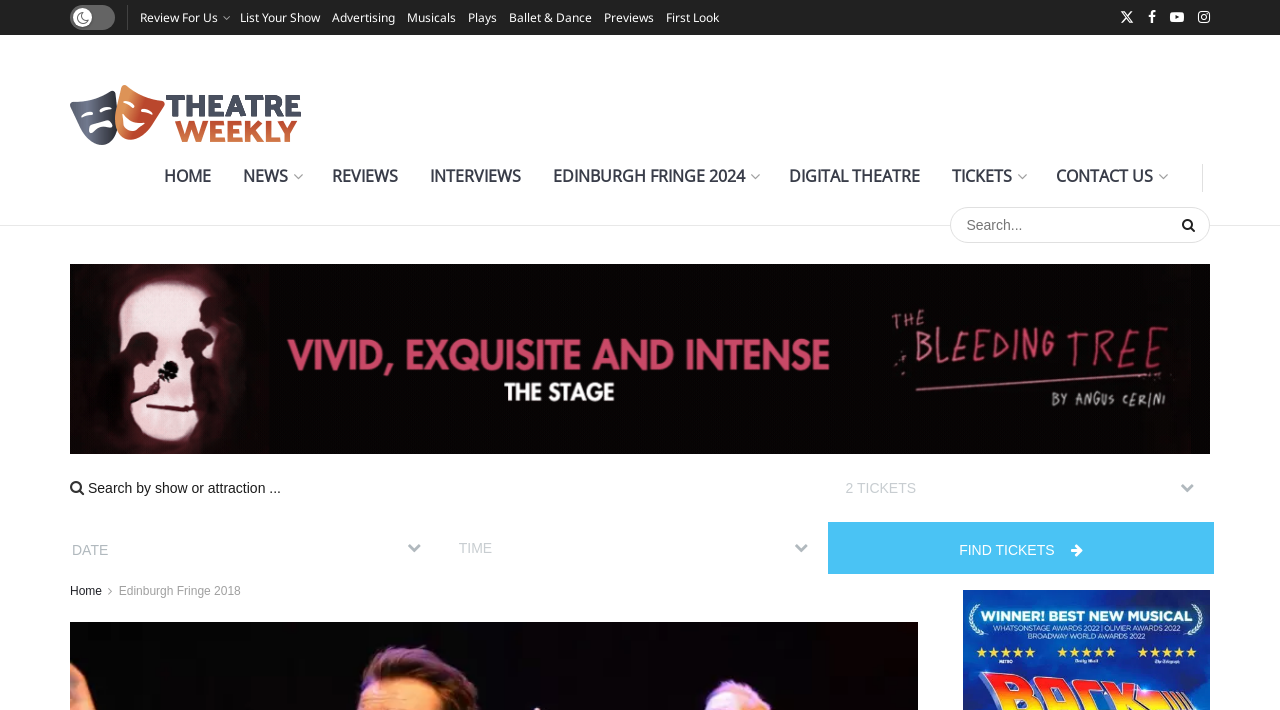Please locate the bounding box coordinates for the element that should be clicked to achieve the following instruction: "List your show". Ensure the coordinates are given as four float numbers between 0 and 1, i.e., [left, top, right, bottom].

[0.188, 0.0, 0.25, 0.049]